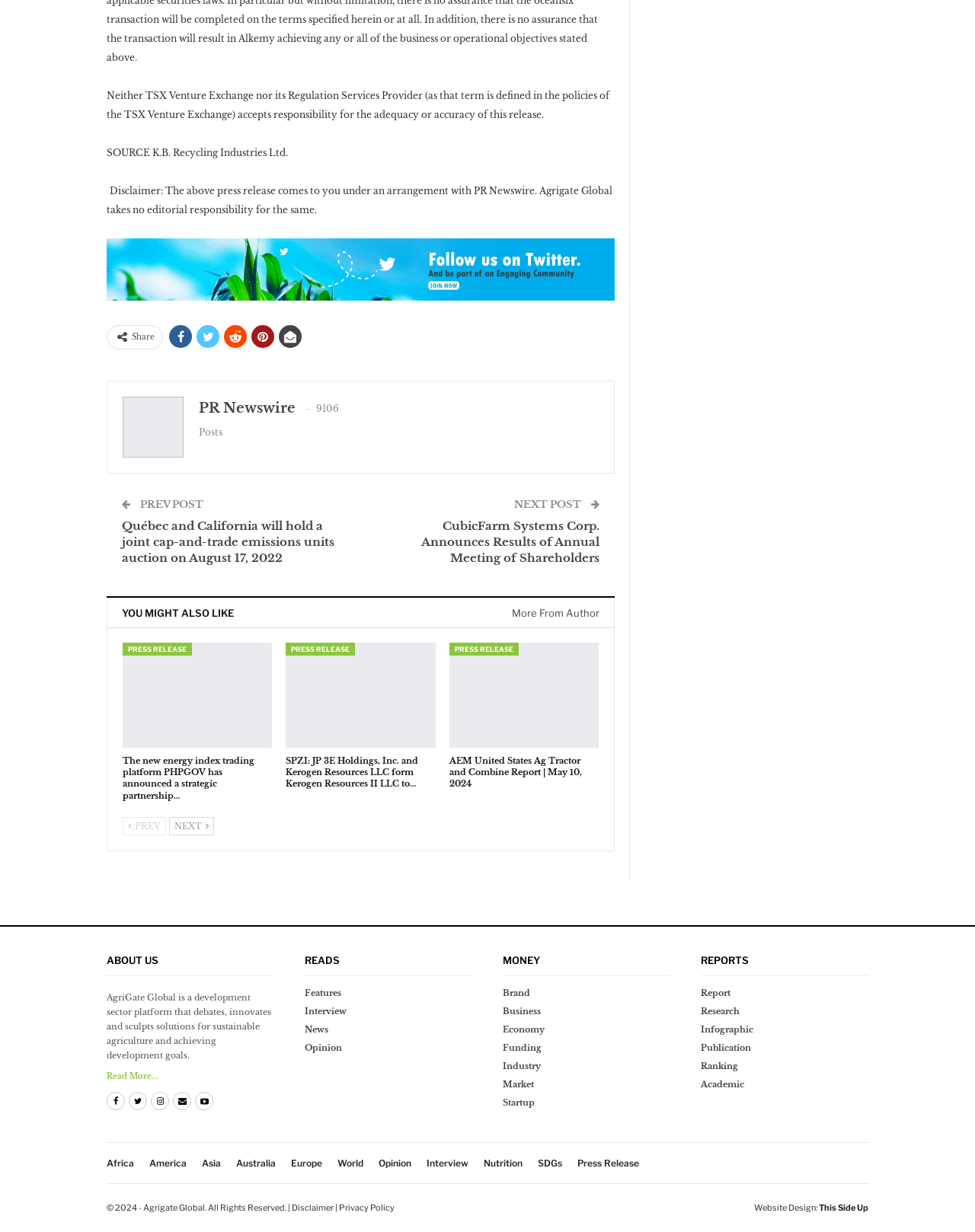Pinpoint the bounding box coordinates of the clickable element needed to complete the instruction: "Click on the 'PRESS RELEASE' link". The coordinates should be provided as four float numbers between 0 and 1: [left, top, right, bottom].

[0.126, 0.522, 0.197, 0.532]